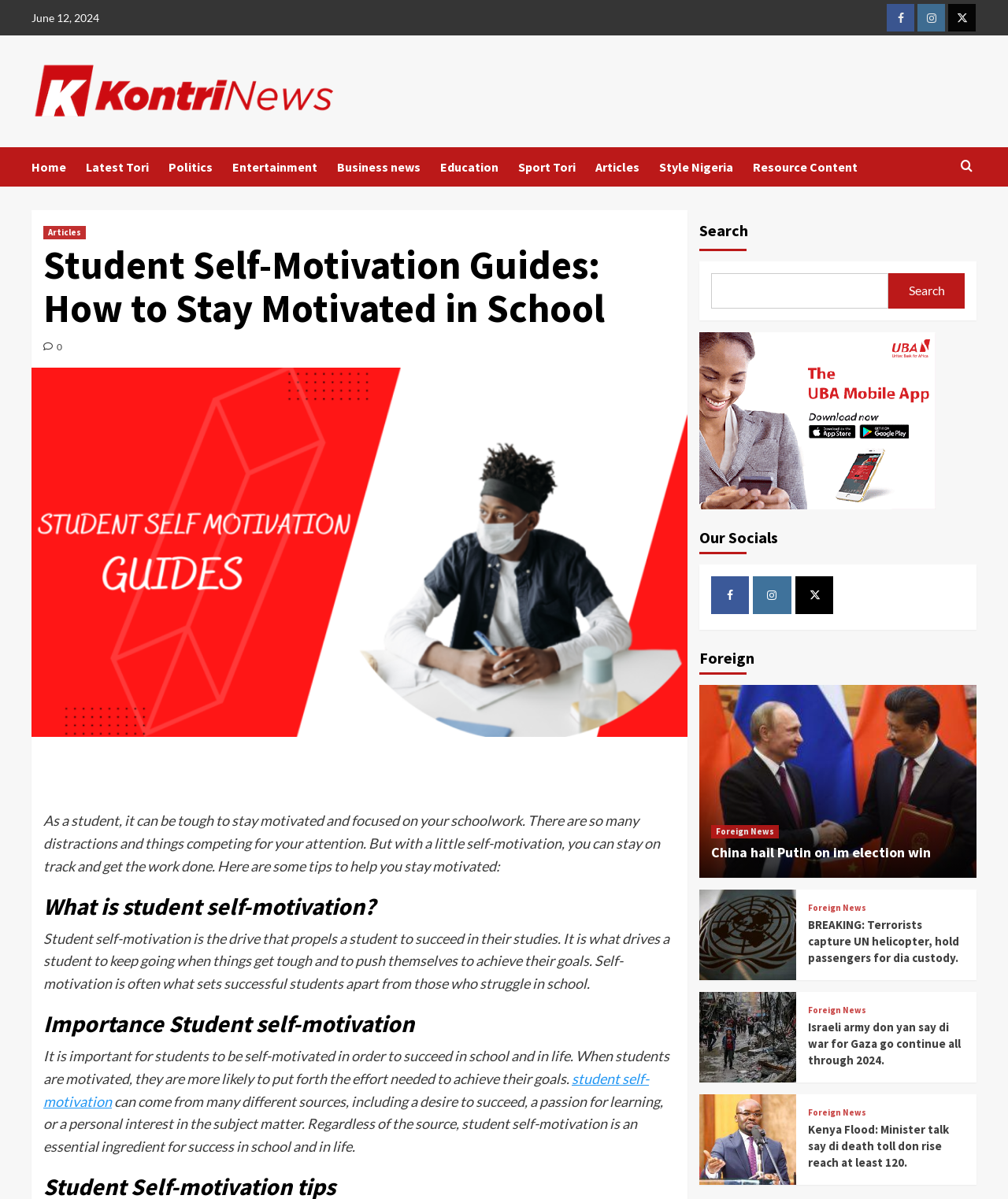What is the date mentioned at the top of the webpage?
Please give a detailed and elaborate explanation in response to the question.

I found the date 'June 12, 2024' at the top of the webpage, which is likely the publication date of the article or the last updated date of the webpage.